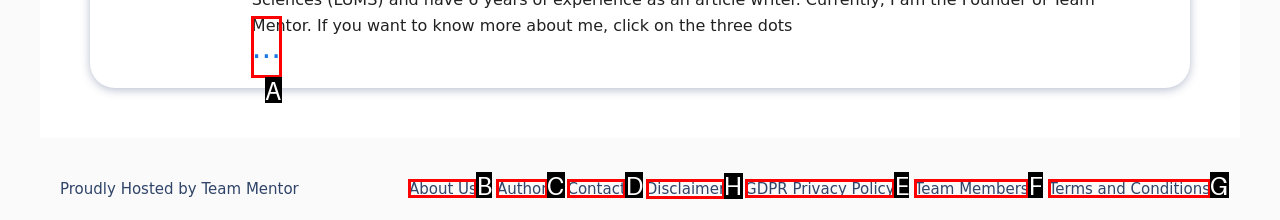Identify the correct option to click in order to accomplish the task: read disclaimer Provide your answer with the letter of the selected choice.

H